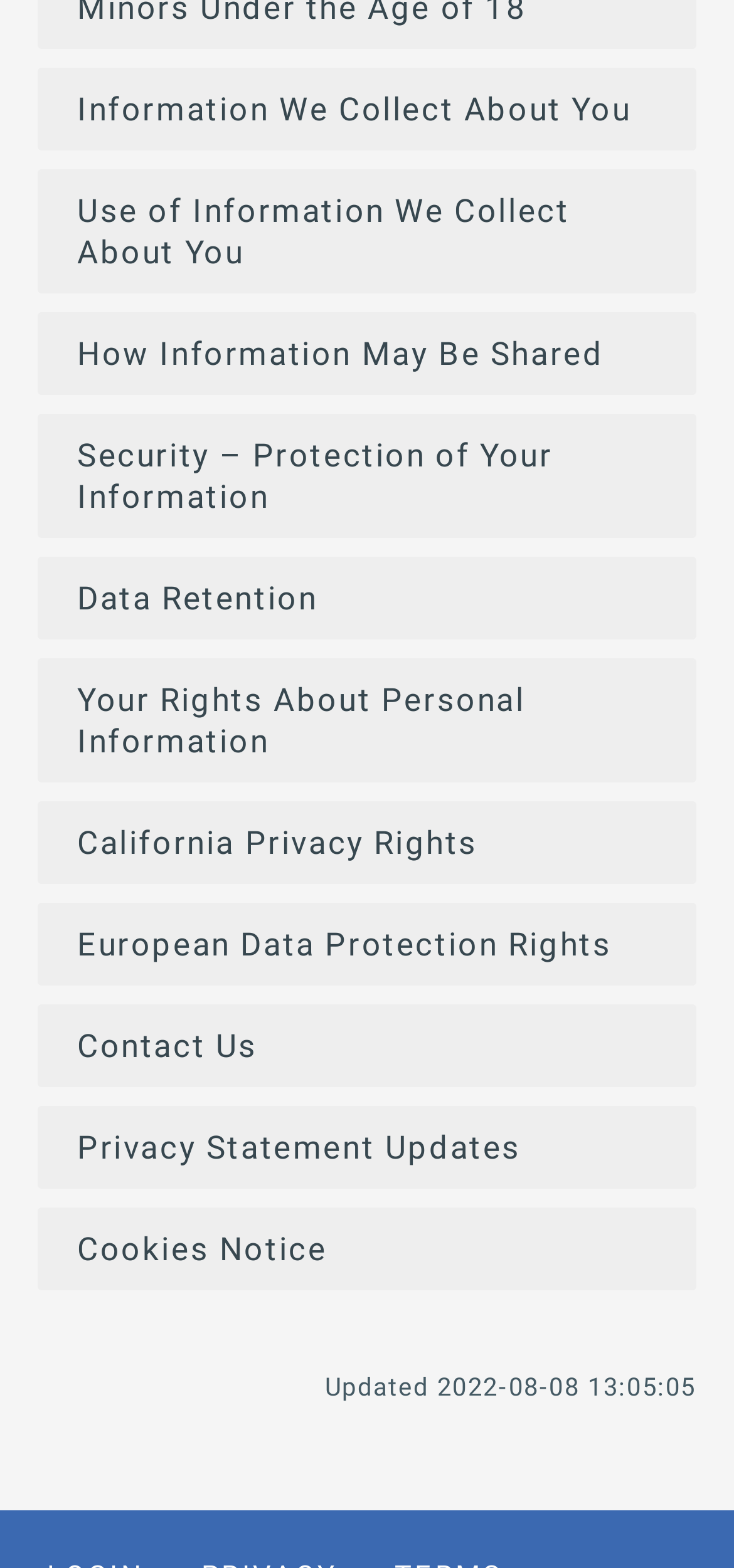Using the information in the image, give a detailed answer to the following question: What is the relationship between the links on the webpage?

The links on the webpage, such as 'Information We Collect About You', 'Use of Information We Collect About You', and 'Security – Protection of Your Information', are all related to the website's privacy policy and provide more information about how user data is handled.